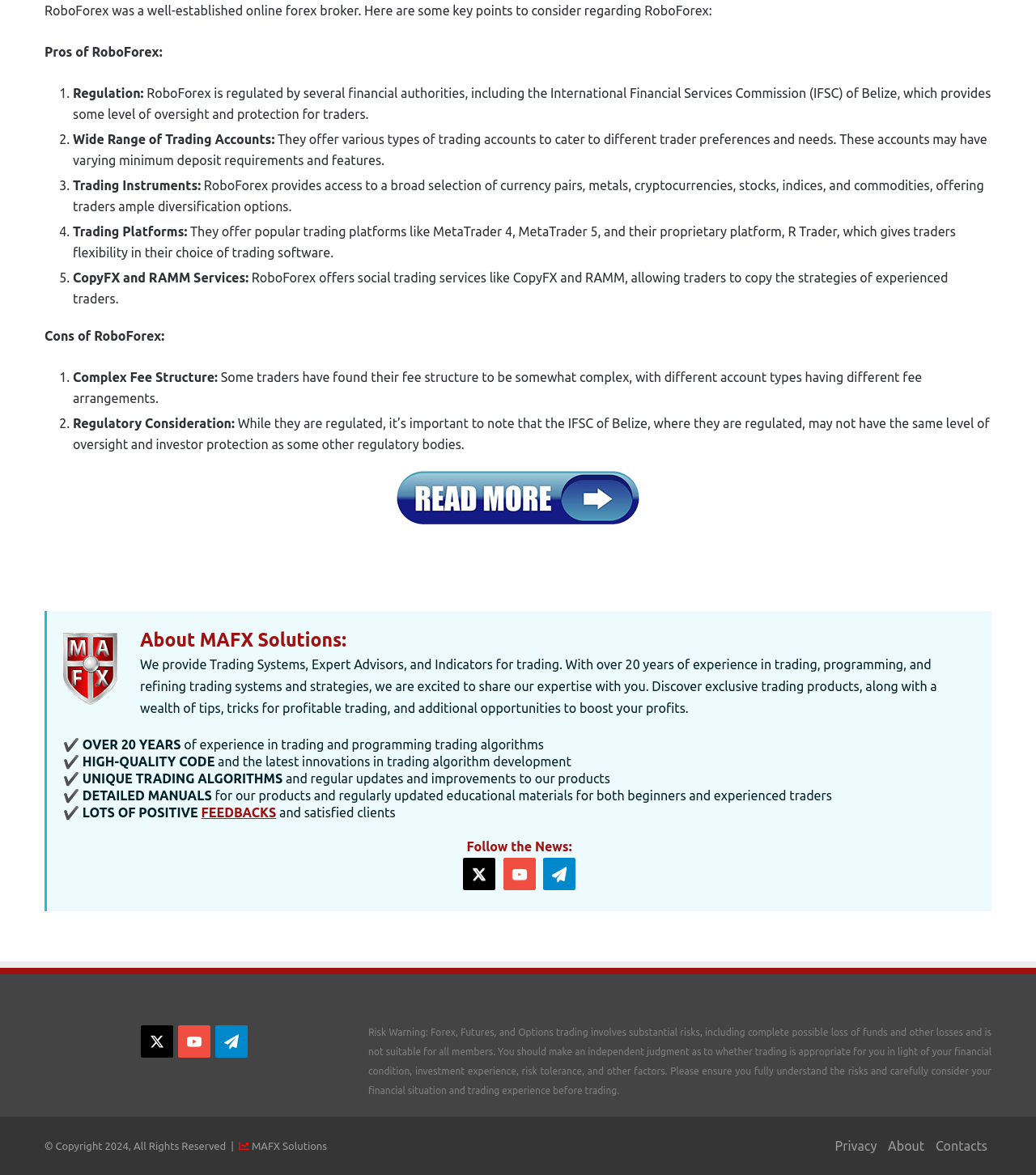Specify the bounding box coordinates of the area to click in order to execute this command: 'Navigate to ABOUT page'. The coordinates should consist of four float numbers ranging from 0 to 1, and should be formatted as [left, top, right, bottom].

None